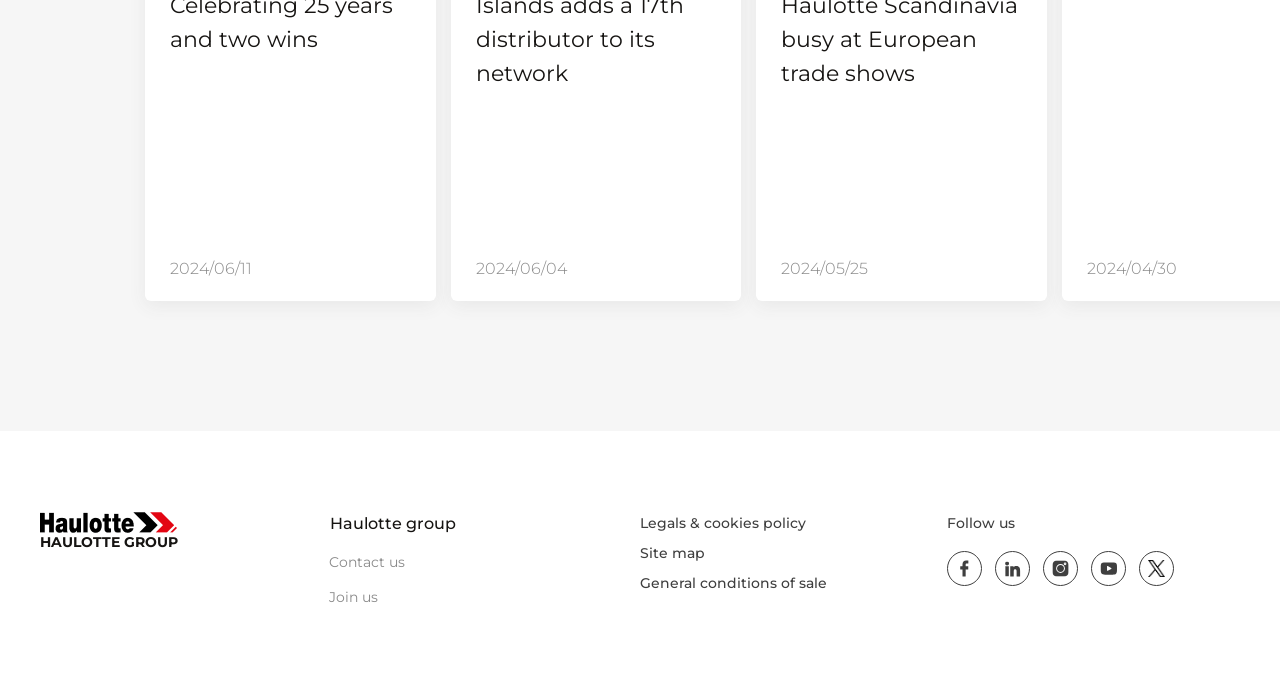What is the date on the leftmost side?
By examining the image, provide a one-word or phrase answer.

2024/06/11